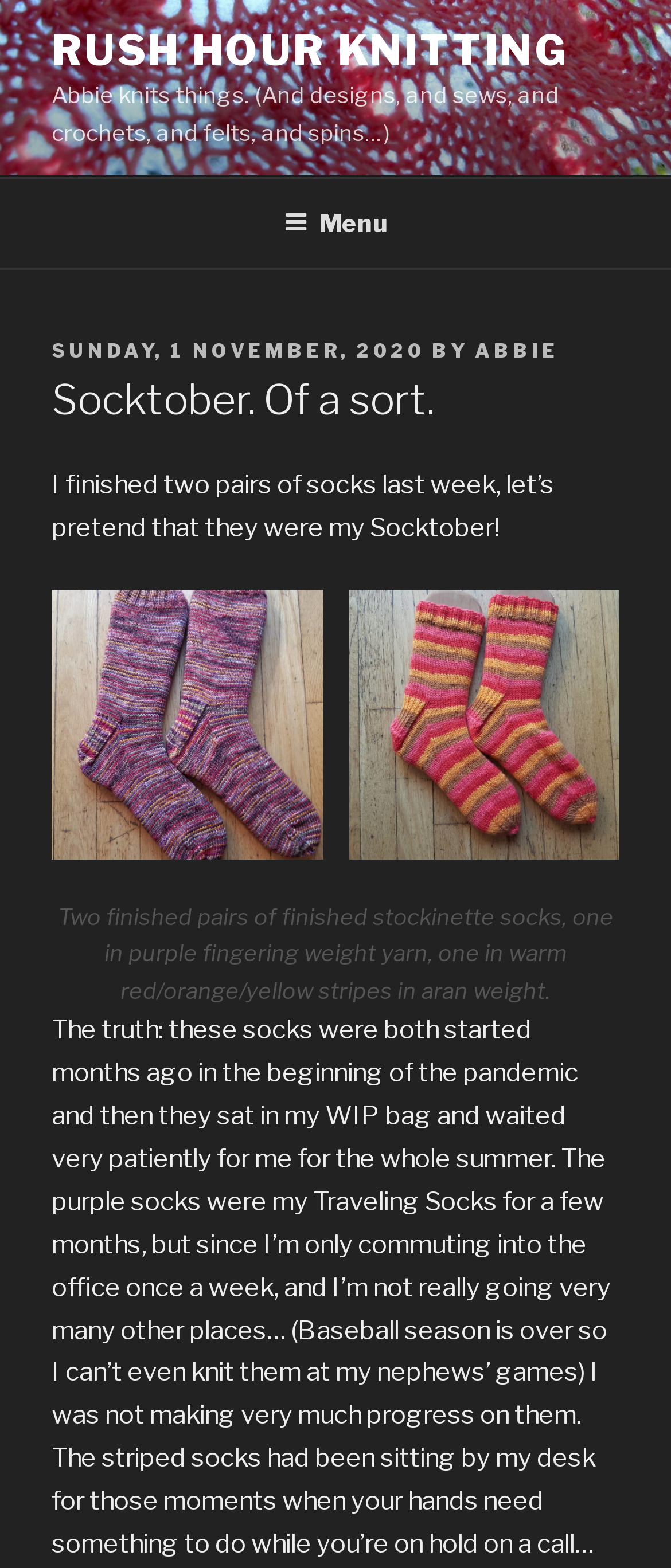Please reply with a single word or brief phrase to the question: 
How many pairs of socks are mentioned?

Two